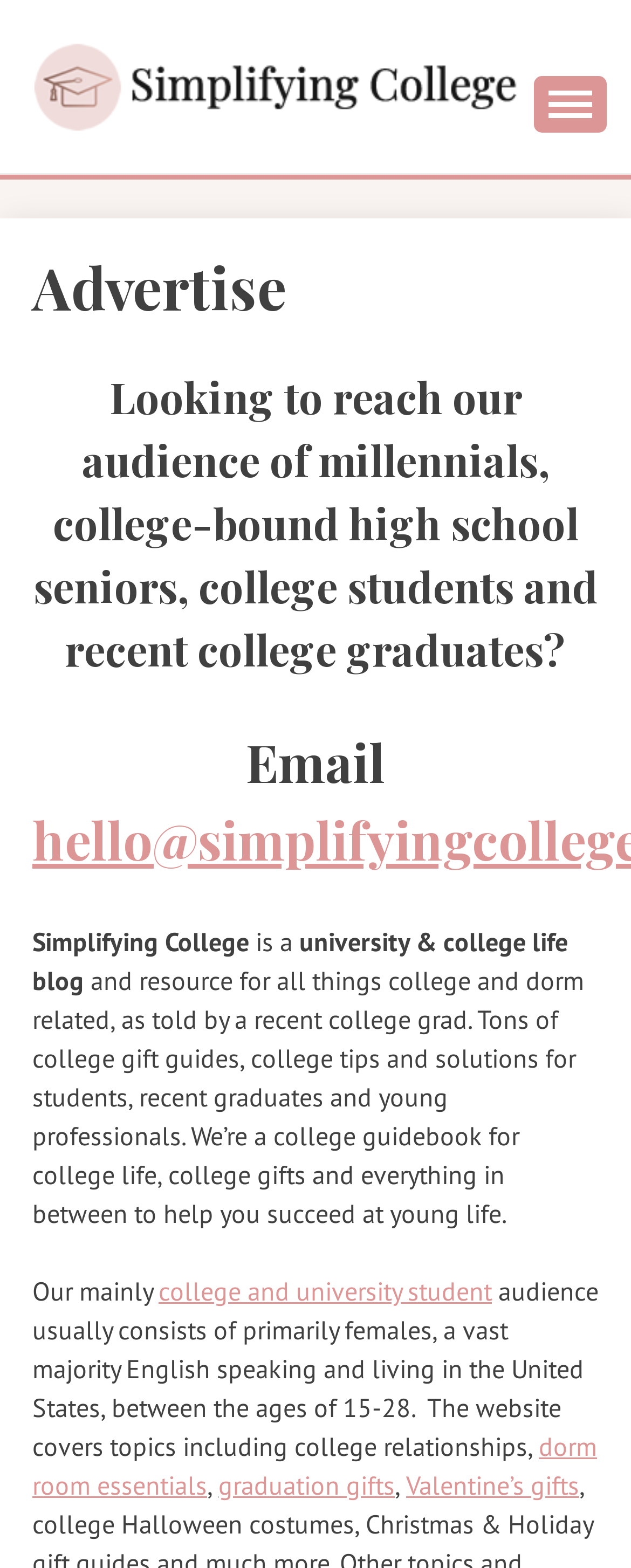What is the age range of the target audience?
Please use the image to provide a one-word or short phrase answer.

15-28